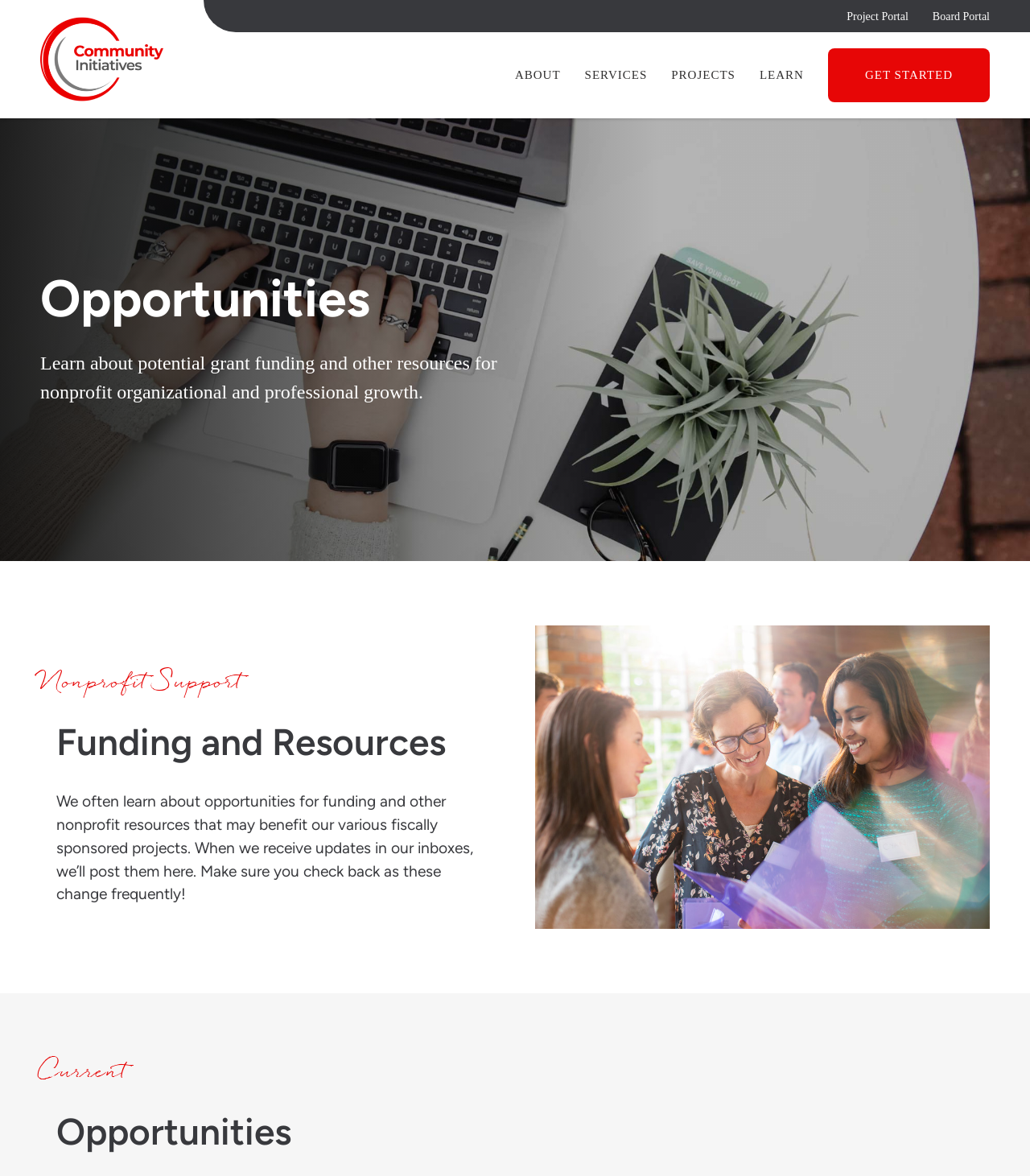Is there an image on this webpage?
From the screenshot, provide a brief answer in one word or phrase.

Yes